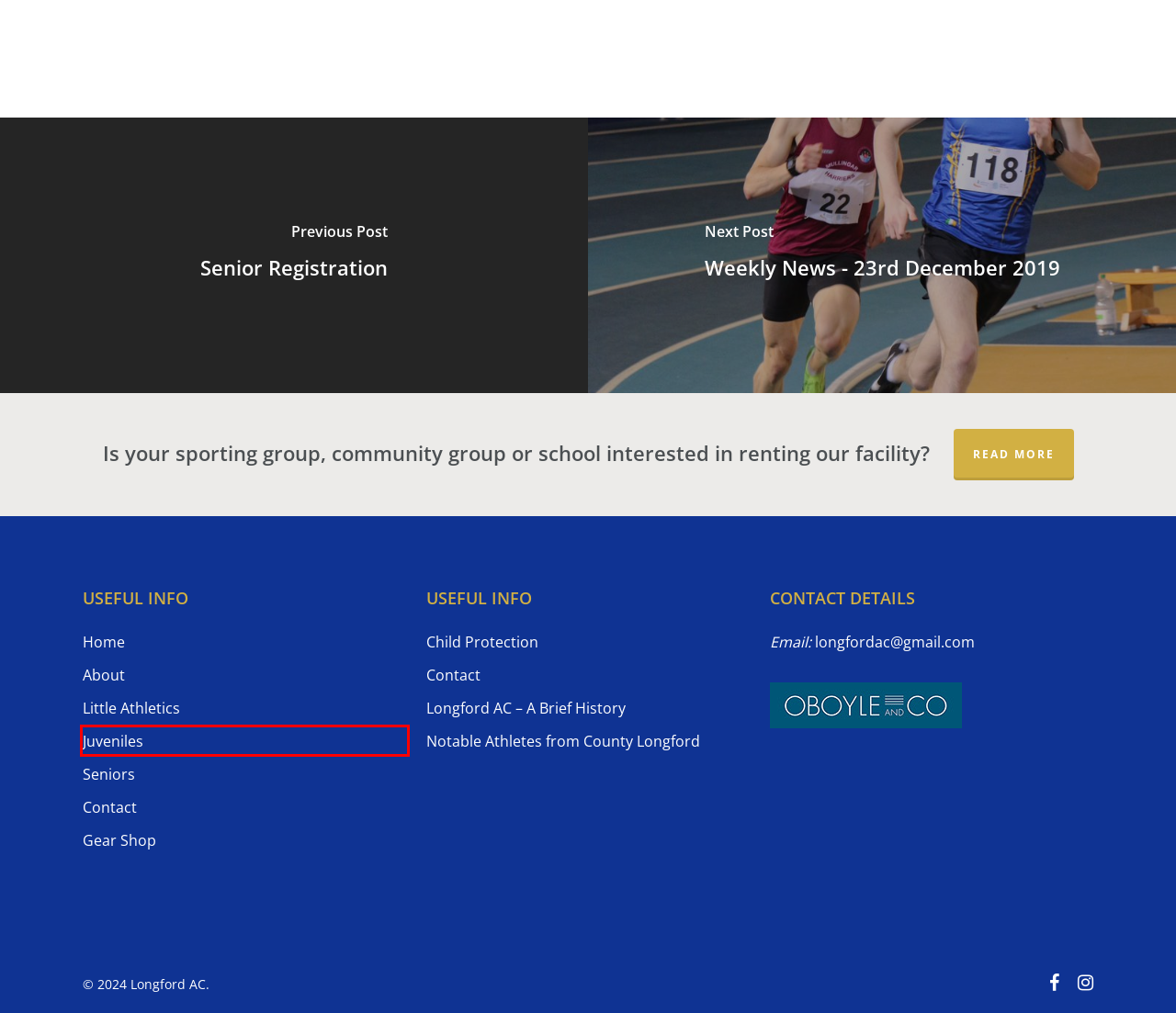Evaluate the webpage screenshot and identify the element within the red bounding box. Select the webpage description that best fits the new webpage after clicking the highlighted element. Here are the candidates:
A. Longford Athletics Club – A Brief History – Longford AC
B. Shop – Longford AC
C. Notable Athletes from County Longford – Longford AC
D. Little Athletics – Longford AC
E. Longford AC
F. Seniors – Longford AC
G. Juveniles – Longford AC
H. Contact – Longford AC

G